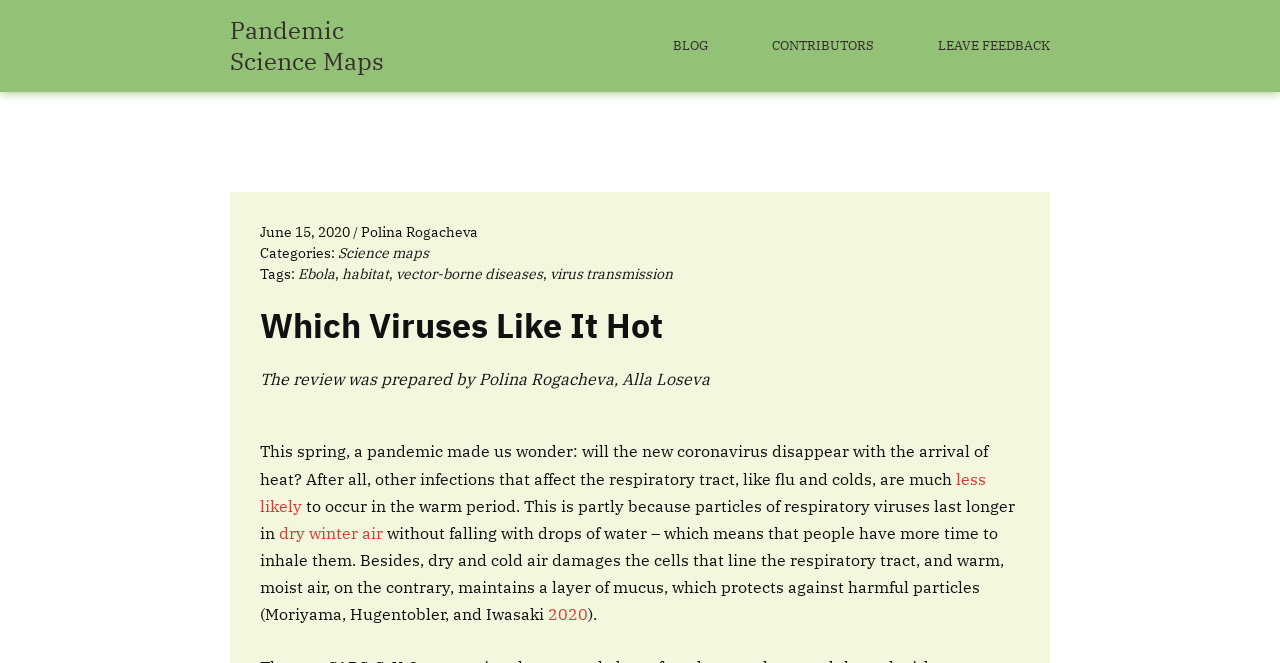Find and specify the bounding box coordinates that correspond to the clickable region for the instruction: "view contributors".

[0.603, 0.055, 0.683, 0.084]